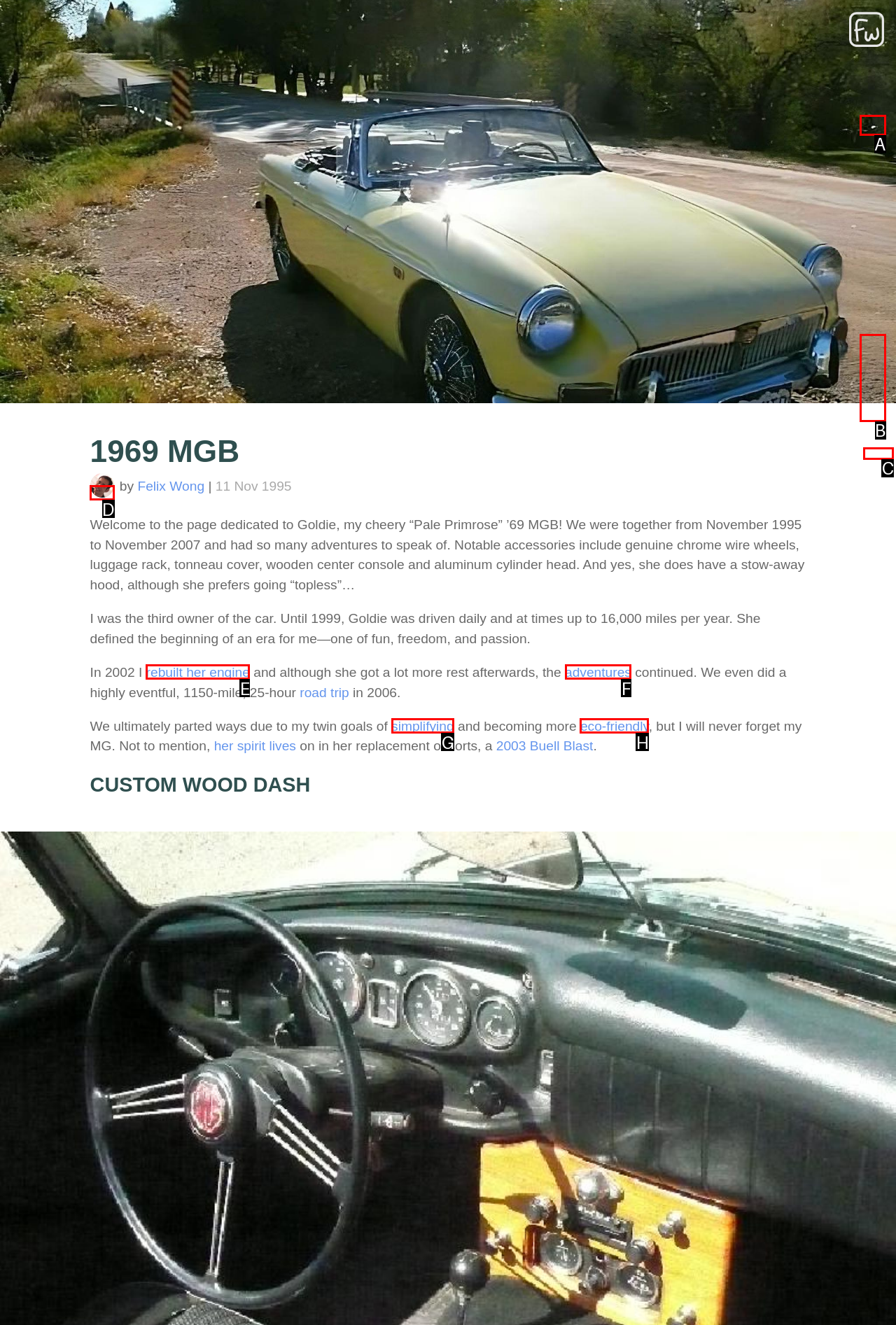Which HTML element fits the description: LatestList of All Articles? Respond with the letter of the appropriate option directly.

B